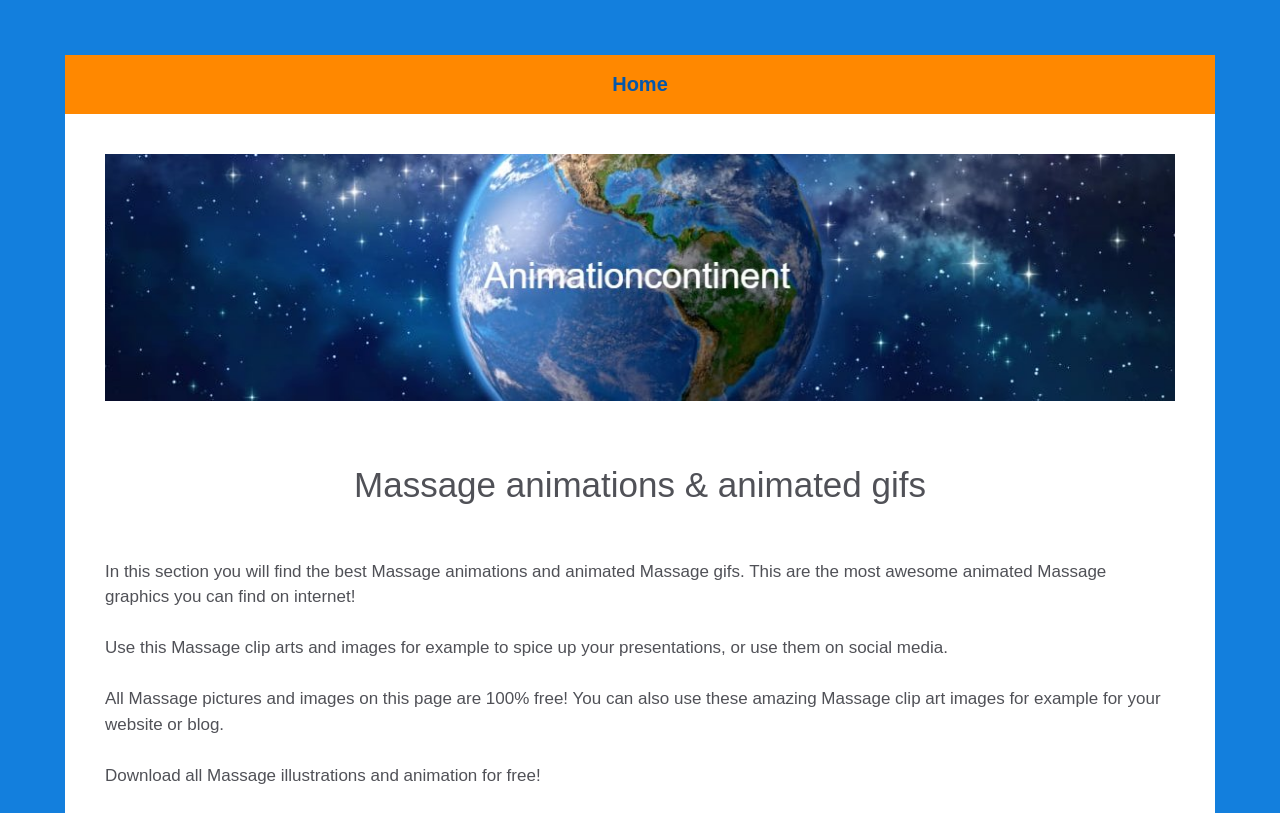Please answer the following question using a single word or phrase: 
What is the purpose of the website?

Provide free massage animations